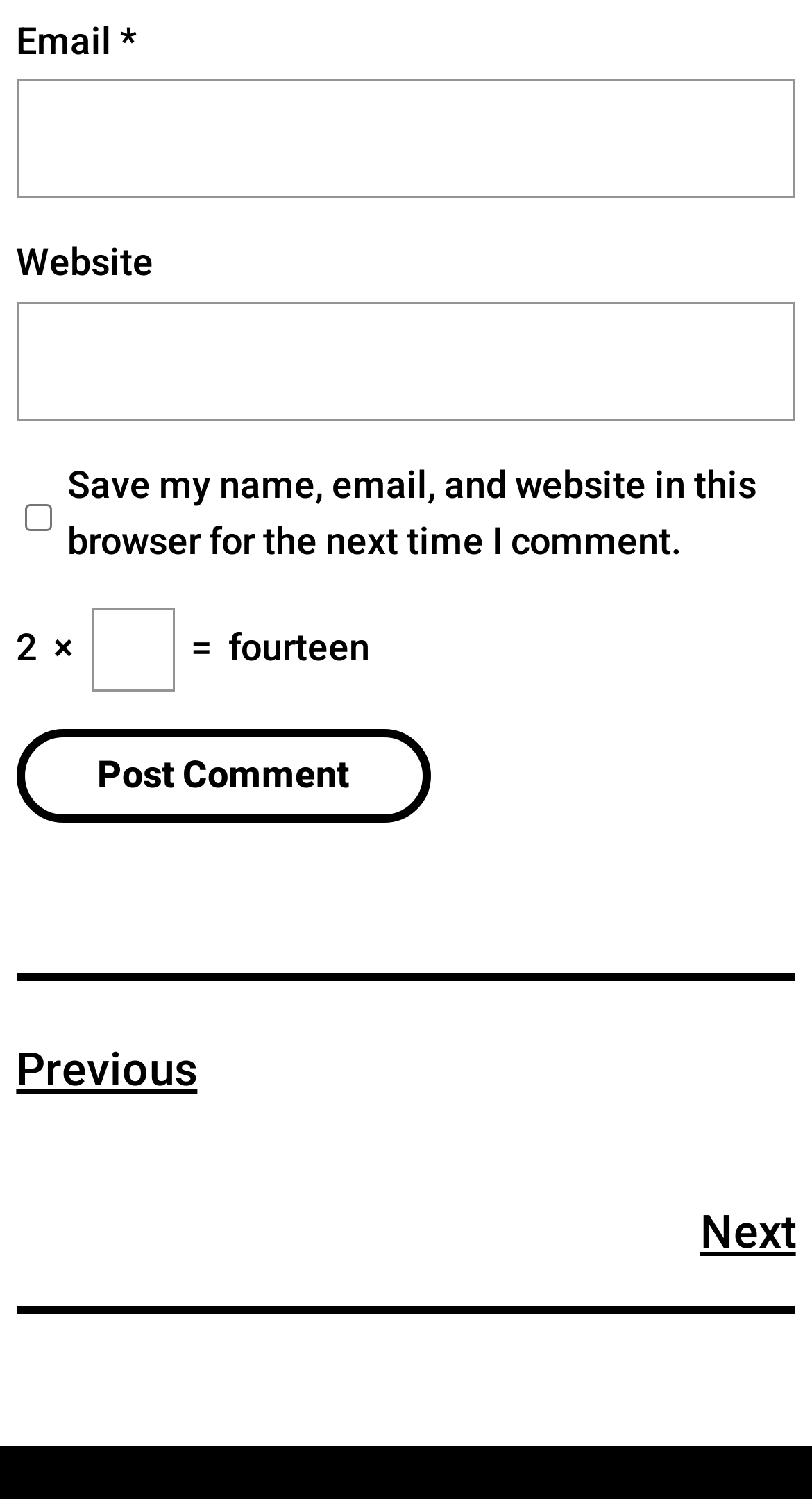What is the function of the button?
Answer with a single word or short phrase according to what you see in the image.

Post Comment